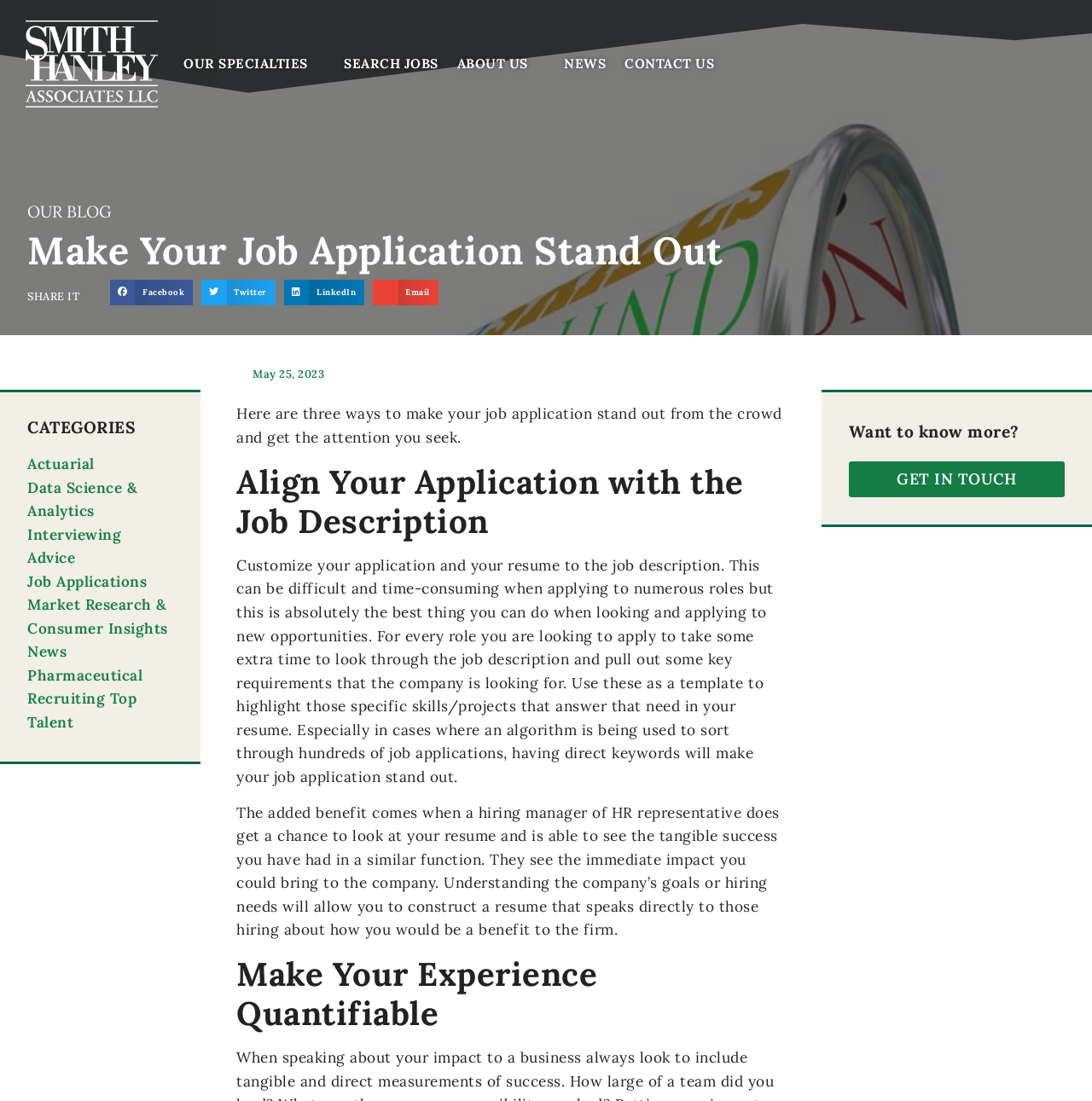What is the topic of the article?
Use the information from the screenshot to give a comprehensive response to the question.

I determined the topic of the article by reading the heading 'Make Your Job Application Stand Out' and the subsequent paragraphs, which provide advice on how to make a job application stand out.